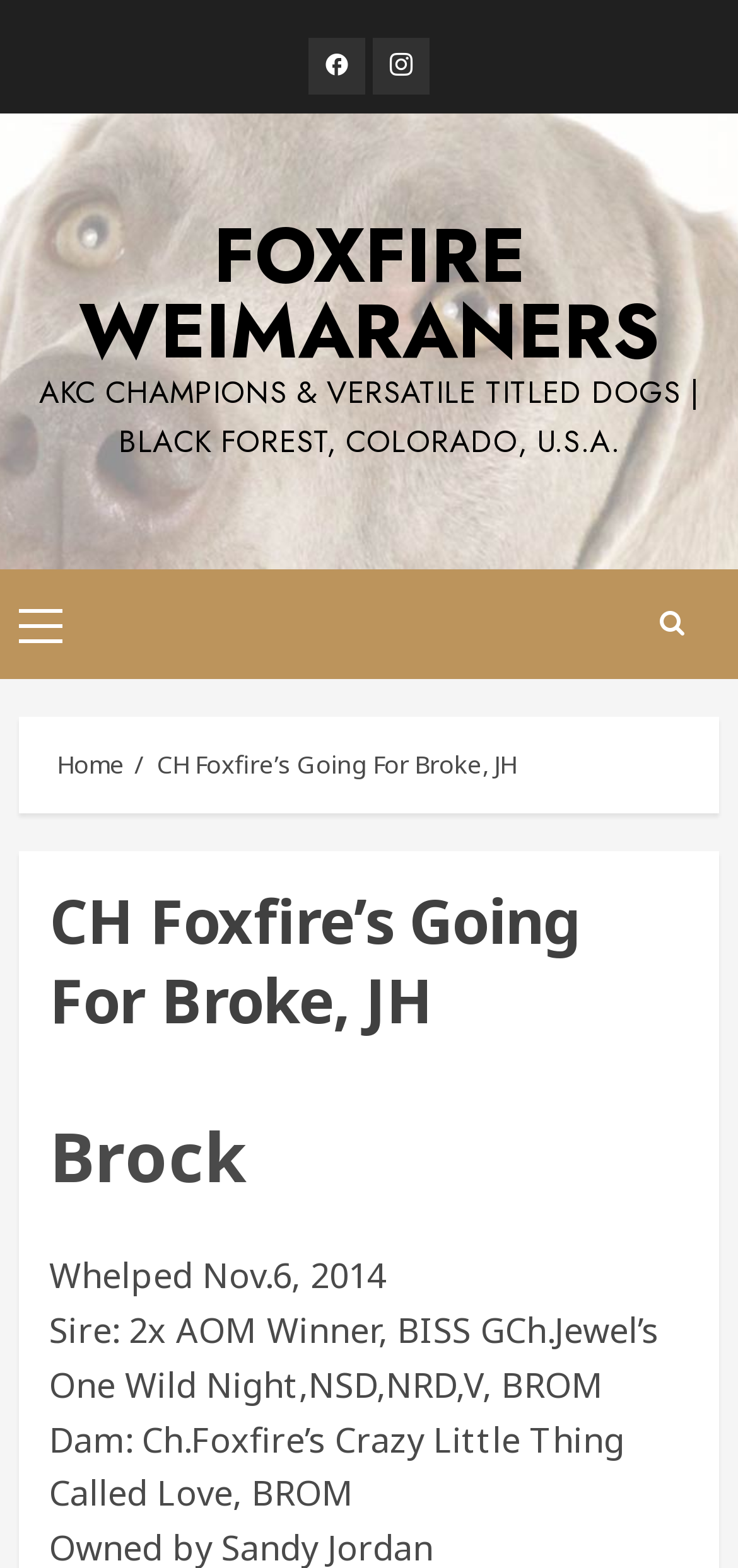How many social media links are there?
Based on the image, please offer an in-depth response to the question.

I counted the number of social media links by looking at the top section of the webpage, where I found two links, one for Facebook and one for Instagram, with their respective icons.